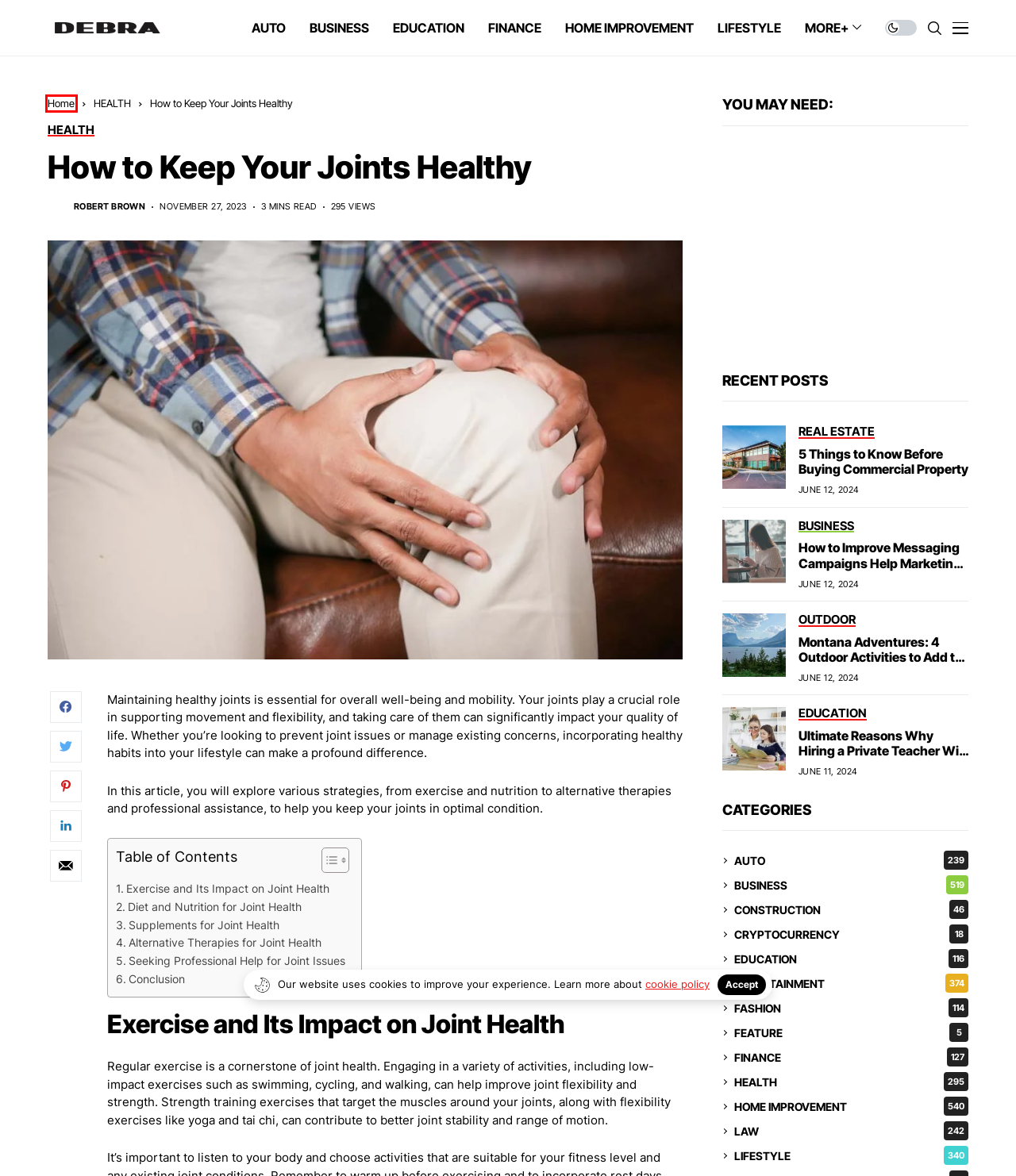Analyze the given webpage screenshot and identify the UI element within the red bounding box. Select the webpage description that best matches what you expect the new webpage to look like after clicking the element. Here are the candidates:
A. How to Improve Messaging Campaigns Help Marketing Efforts - DebraBernier
B. FASHION - DebraBernier
C. FEATURE - DebraBernier
D. Robert Brown - DebraBernier
E. Montana Adventures: 4 Outdoor Activities to Add to Your List - DebraBernier
F. 5 Things to Know Before Buying Commercial Property - DebraBernier
G. Contact US – wesper
H. Home - DebraBernier

H